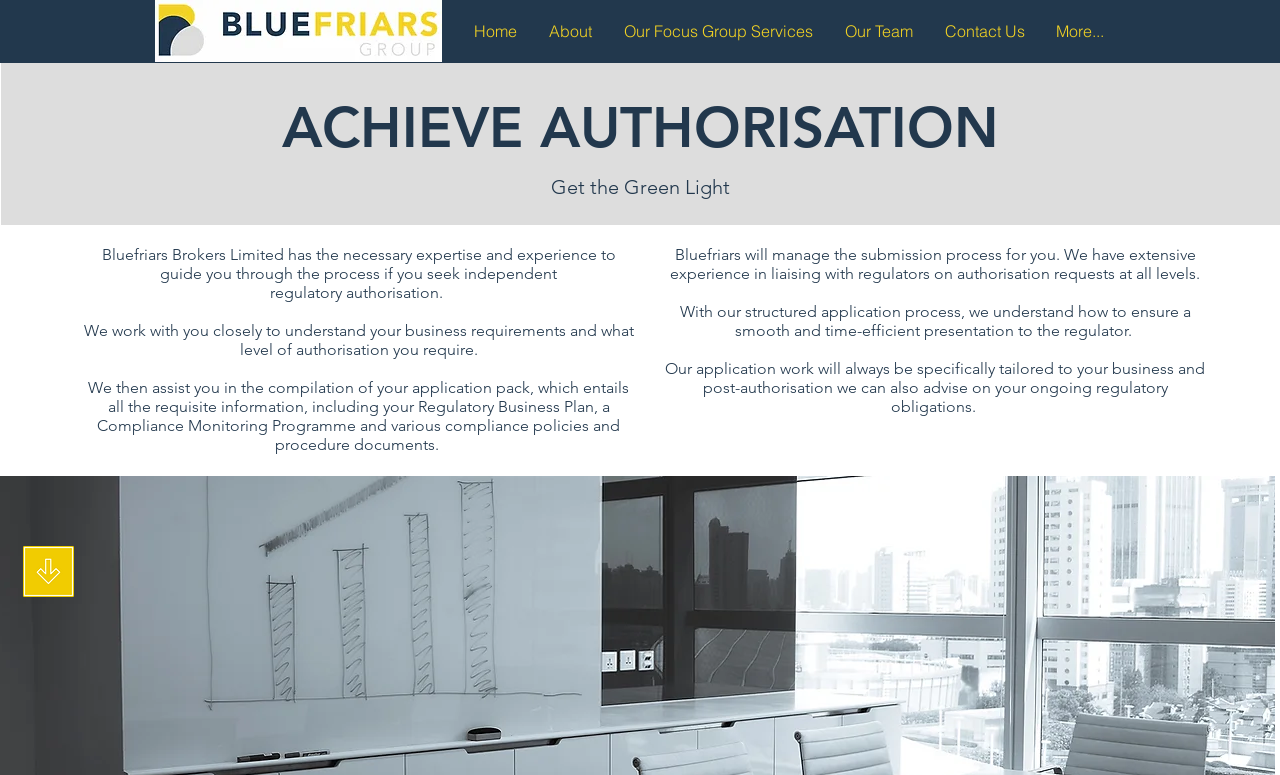Answer the question below using just one word or a short phrase: 
What is the benefit of the company's application process?

Smooth and time-efficient presentation